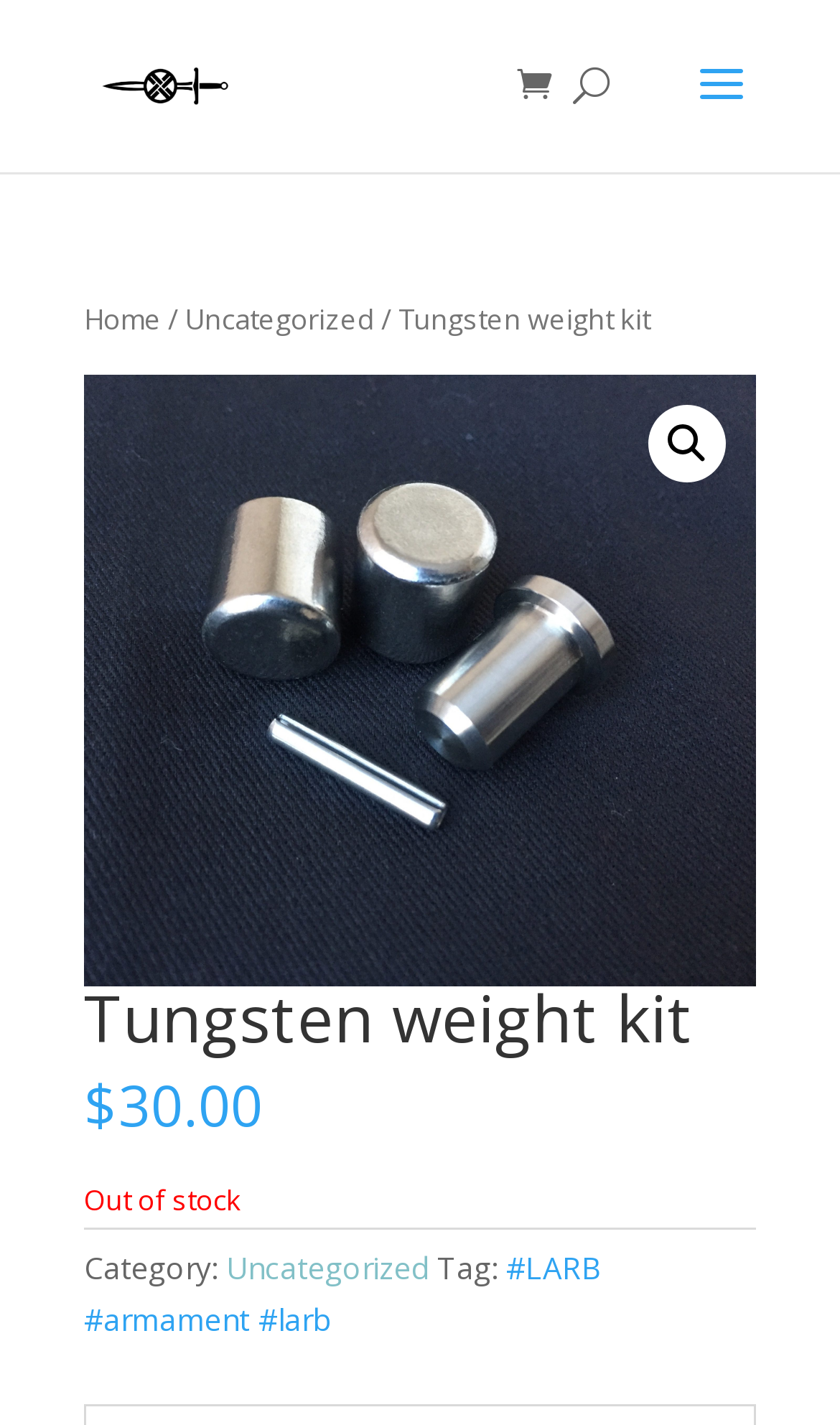Highlight the bounding box coordinates of the region I should click on to meet the following instruction: "search for something".

[0.5, 0.0, 0.9, 0.002]